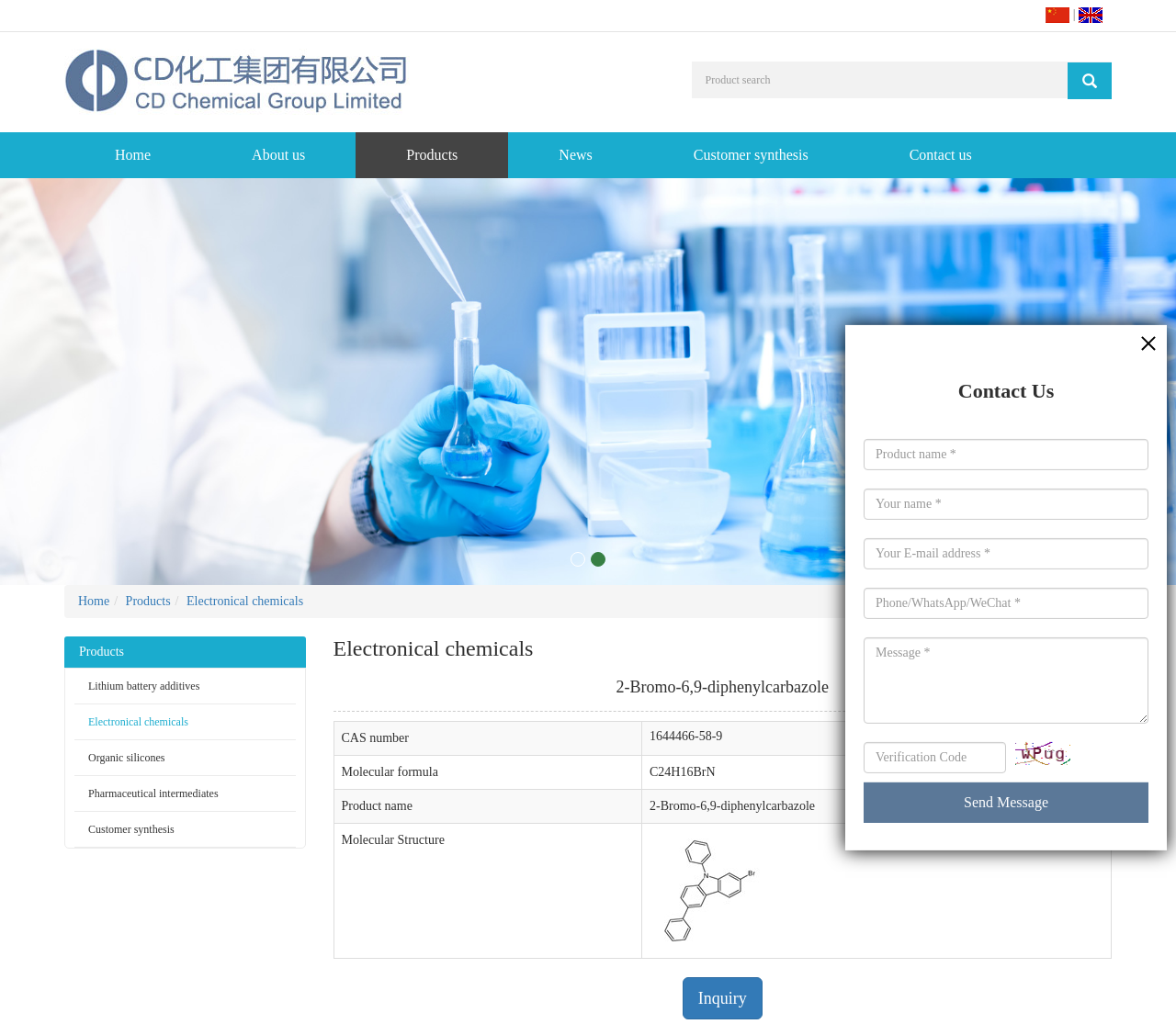Please specify the bounding box coordinates of the clickable region necessary for completing the following instruction: "Search for products". The coordinates must consist of four float numbers between 0 and 1, i.e., [left, top, right, bottom].

[0.588, 0.06, 0.908, 0.096]